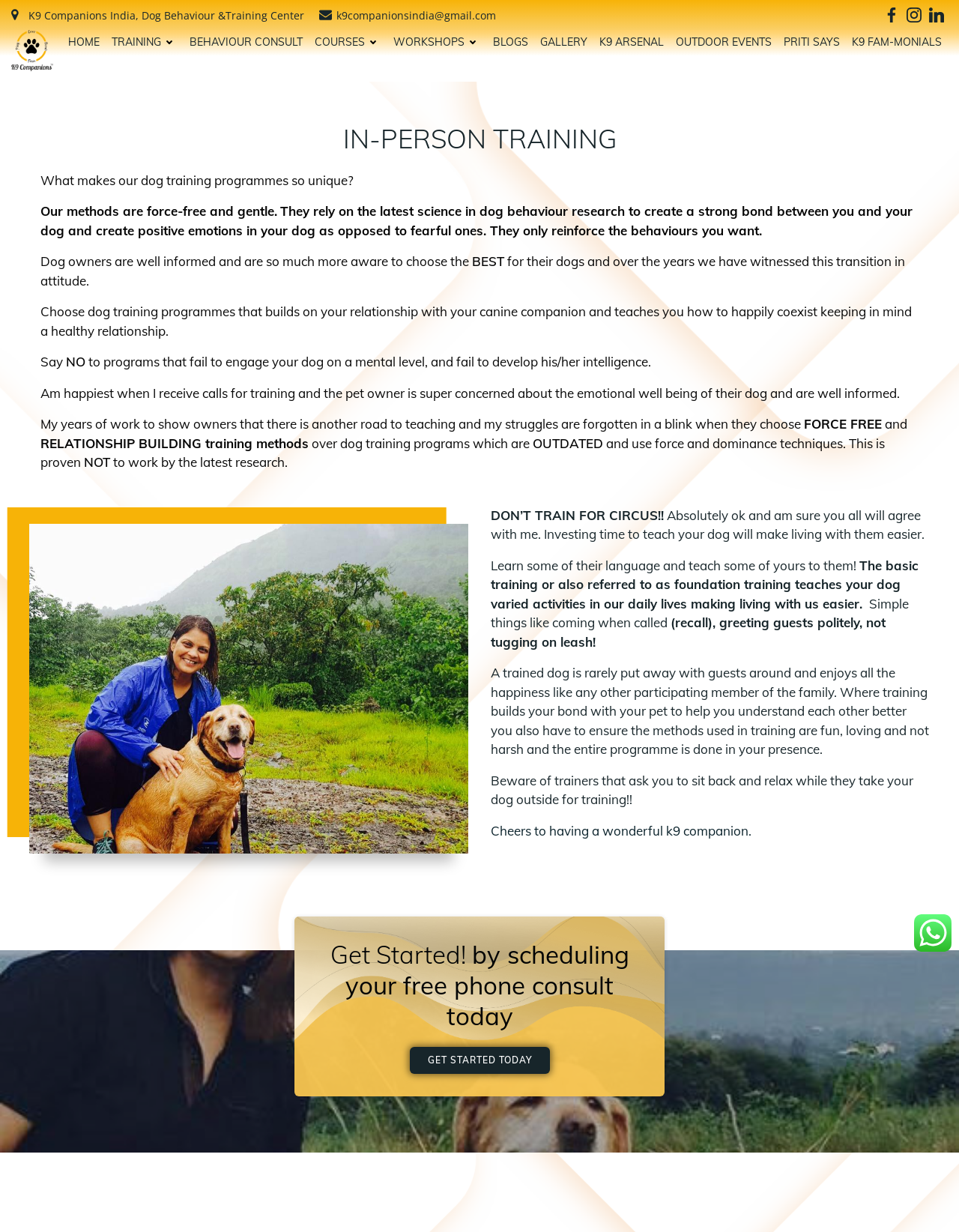How can I get started with the training? Based on the screenshot, please respond with a single word or phrase.

Schedule a free phone consult